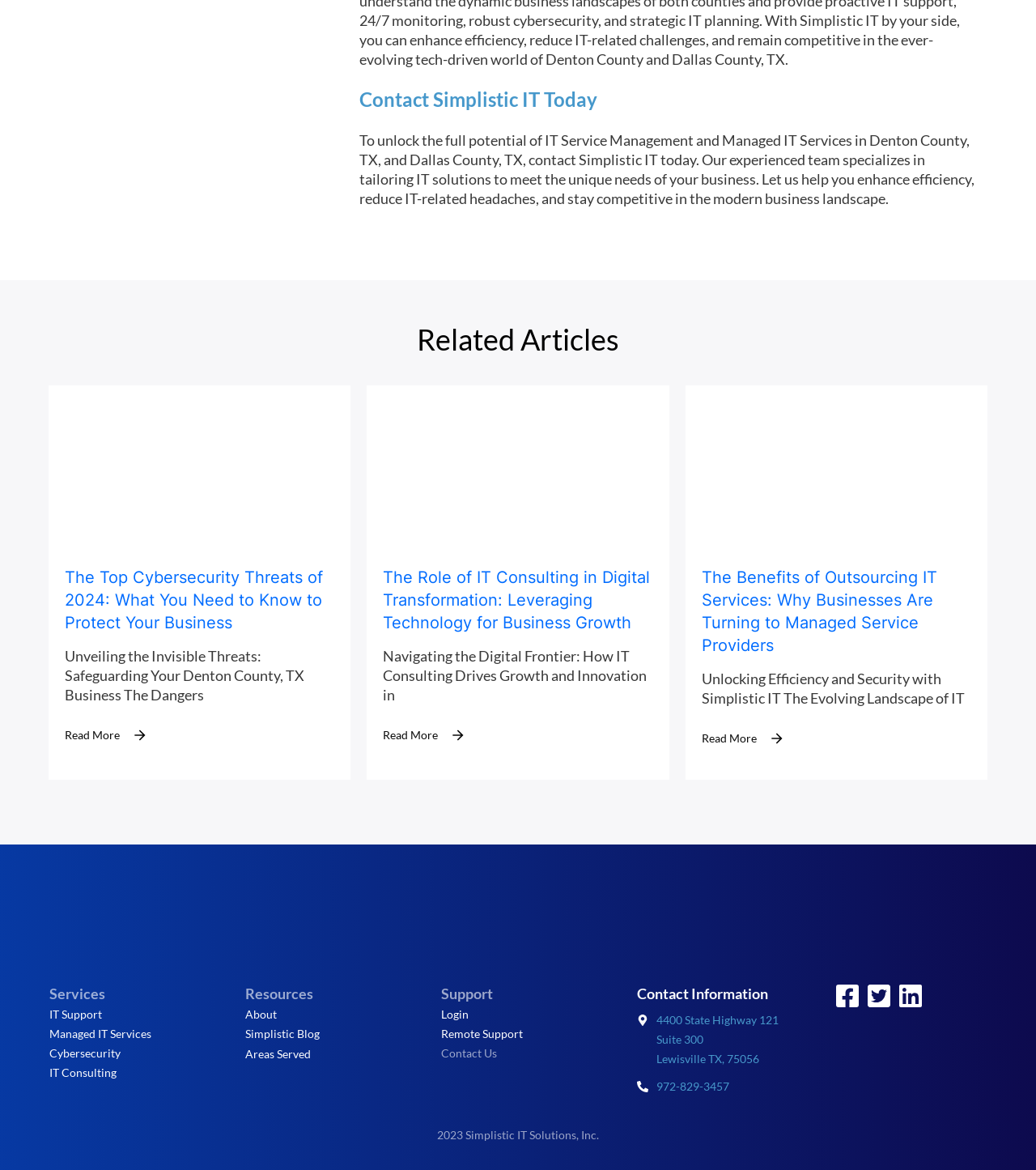Find the bounding box coordinates of the area to click in order to follow the instruction: "Get more information about Outsourcing IT Services".

[0.677, 0.485, 0.904, 0.56]